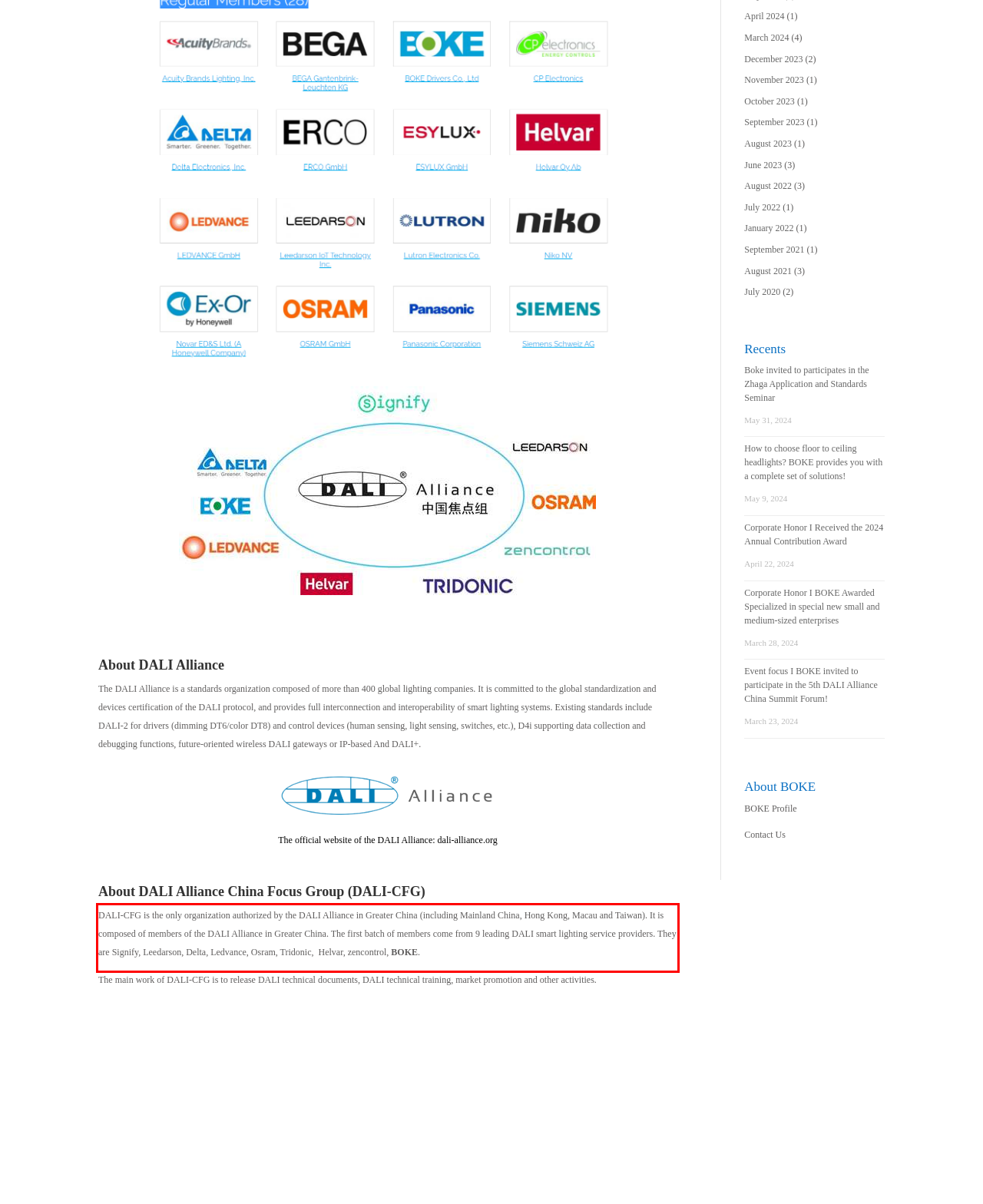Please perform OCR on the text within the red rectangle in the webpage screenshot and return the text content.

DALI-CFG is the only organization authorized by the DALI Alliance in Greater China (including Mainland China, Hong Kong, Macau and Taiwan). It is composed of members of the DALI Alliance in Greater China. The first batch of members come from 9 leading DALI smart lighting service providers. They are Signify, Leedarson, Delta, Ledvance, Osram, Tridonic, Helvar, zencontrol, BOKE.